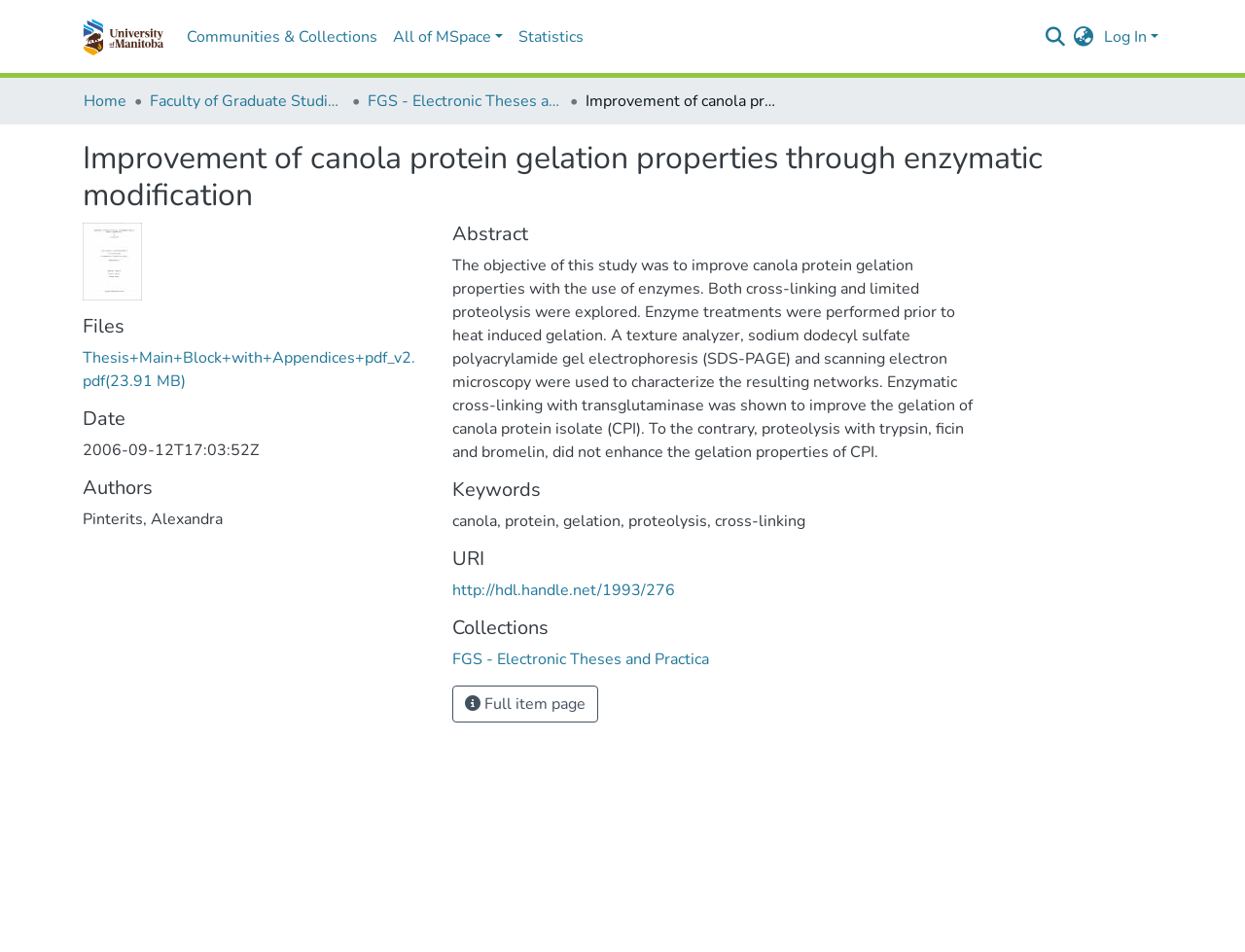Provide a comprehensive description of the webpage.

The webpage is a research paper titled "Improvement of canola protein gelation properties through enzymatic modification". At the top, there is a main navigation bar with several links, including "Repository logo", "Communities & Collections", "All of MSpace", "Statistics", and a search bar on the right side. Below the navigation bar, there is a breadcrumb navigation with links to "Home", "Faculty of Graduate Studies (Electronic Theses and Practica)", and "FGS - Electronic Theses and Practica".

The main content of the page is divided into several sections. The title of the paper is displayed prominently at the top, followed by a thumbnail image. Below the title, there are sections for "Files", "Date", "Authors", and "Abstract". The abstract section contains a brief summary of the research, which is about improving canola protein gelation properties using enzymes.

To the right of the abstract section, there are additional sections for "Keywords", "URI", and "Collections". The "Keywords" section is empty, while the "URI" section contains a link to the paper's URL. The "Collections" section lists the paper's collection, which is "FGS - Electronic Theses and Practica". At the bottom of the page, there is a button to view the full item page.

Throughout the page, there are several links and buttons, including a language switch button and a log-in link at the top right corner. The overall layout is organized, with clear headings and concise text.